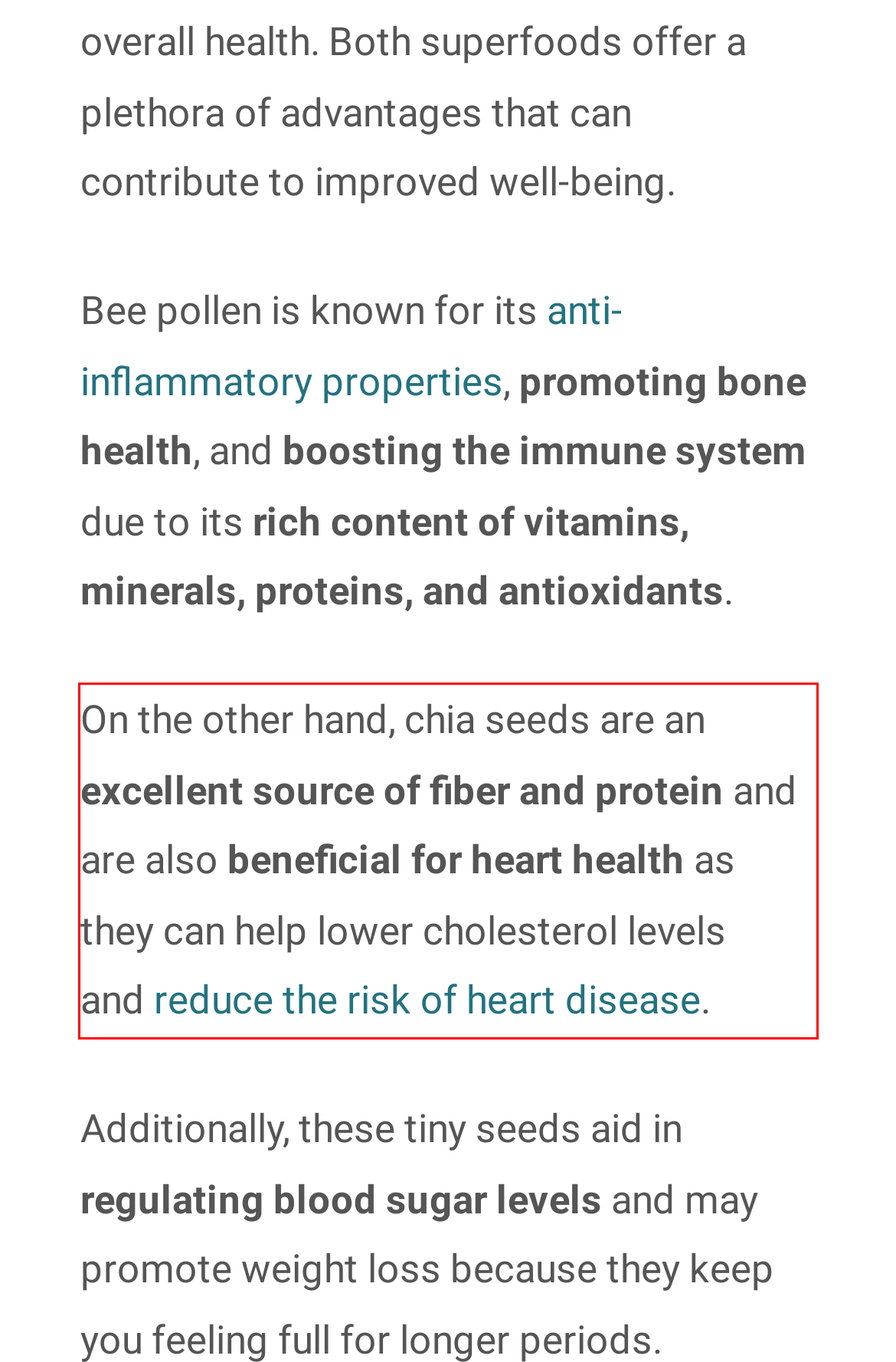By examining the provided screenshot of a webpage, recognize the text within the red bounding box and generate its text content.

On the other hand, chia seeds are an excellent source of fiber and protein and are also beneficial for heart health as they can help lower cholesterol levels and reduce the risk of heart disease.